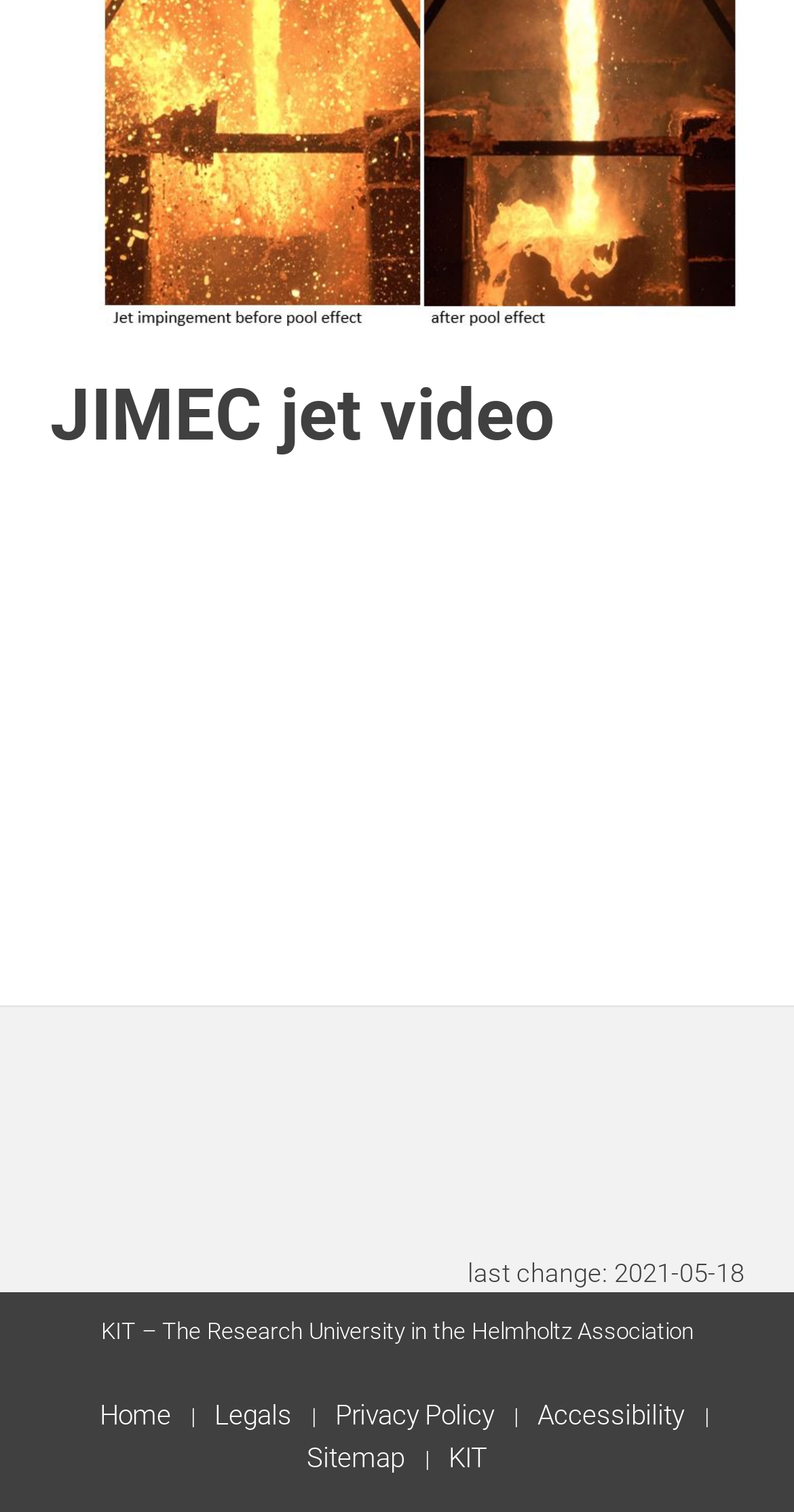Given the content of the image, can you provide a detailed answer to the question?
What is the position of the 'Home' link?

I compared the y1 and y2 coordinates of the 'Home' link element with other elements and found that it is located at the top-left corner of the bottom section of the page.